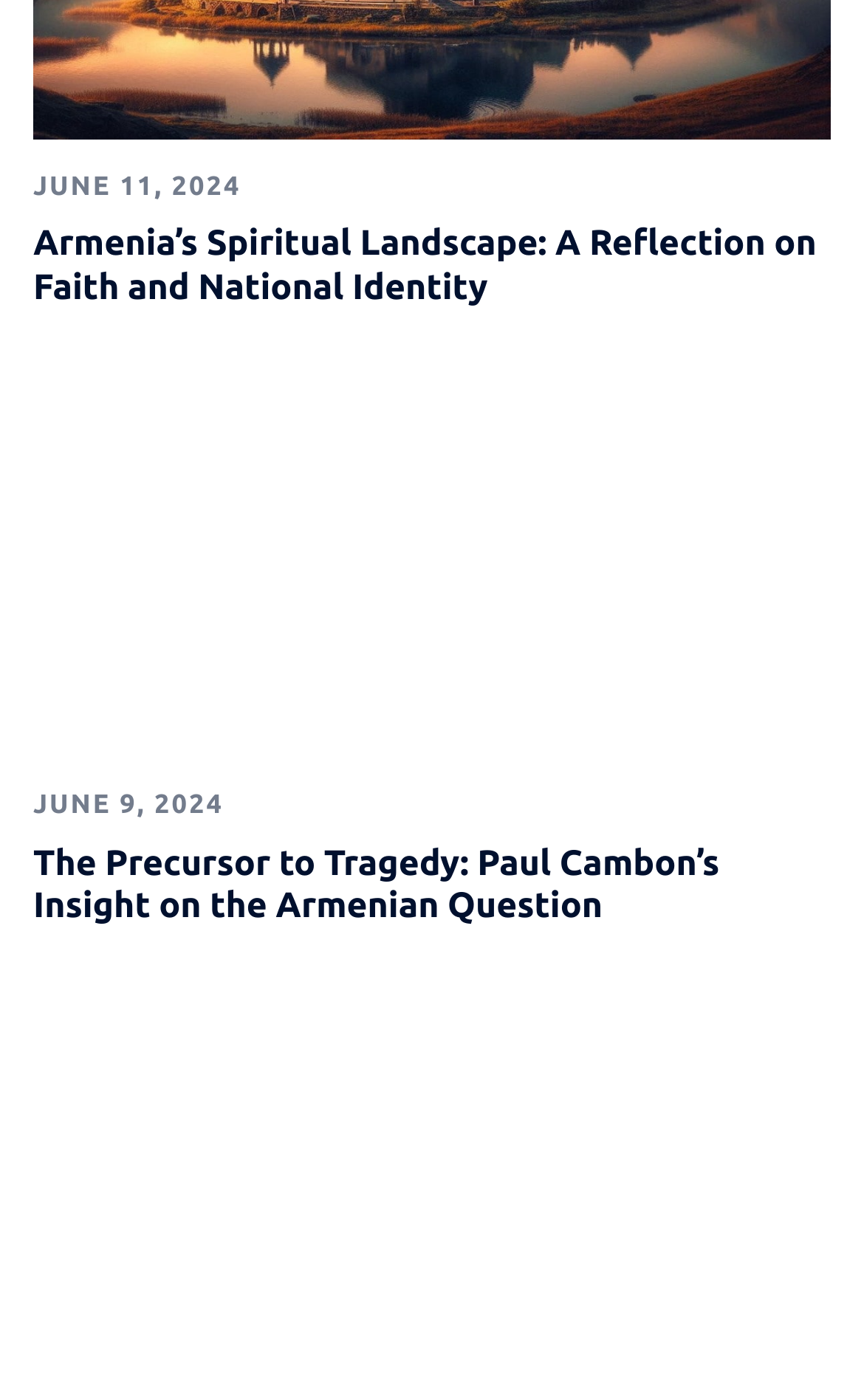Give a short answer using one word or phrase for the question:
What is the title of the second article?

The Precursor to Tragedy: Paul Cambon’s Insight on the Armenian Question